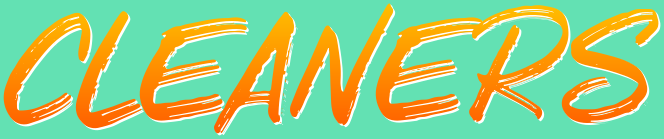What is the business focused on providing?
Answer the question with a single word or phrase derived from the image.

Cleaning solutions